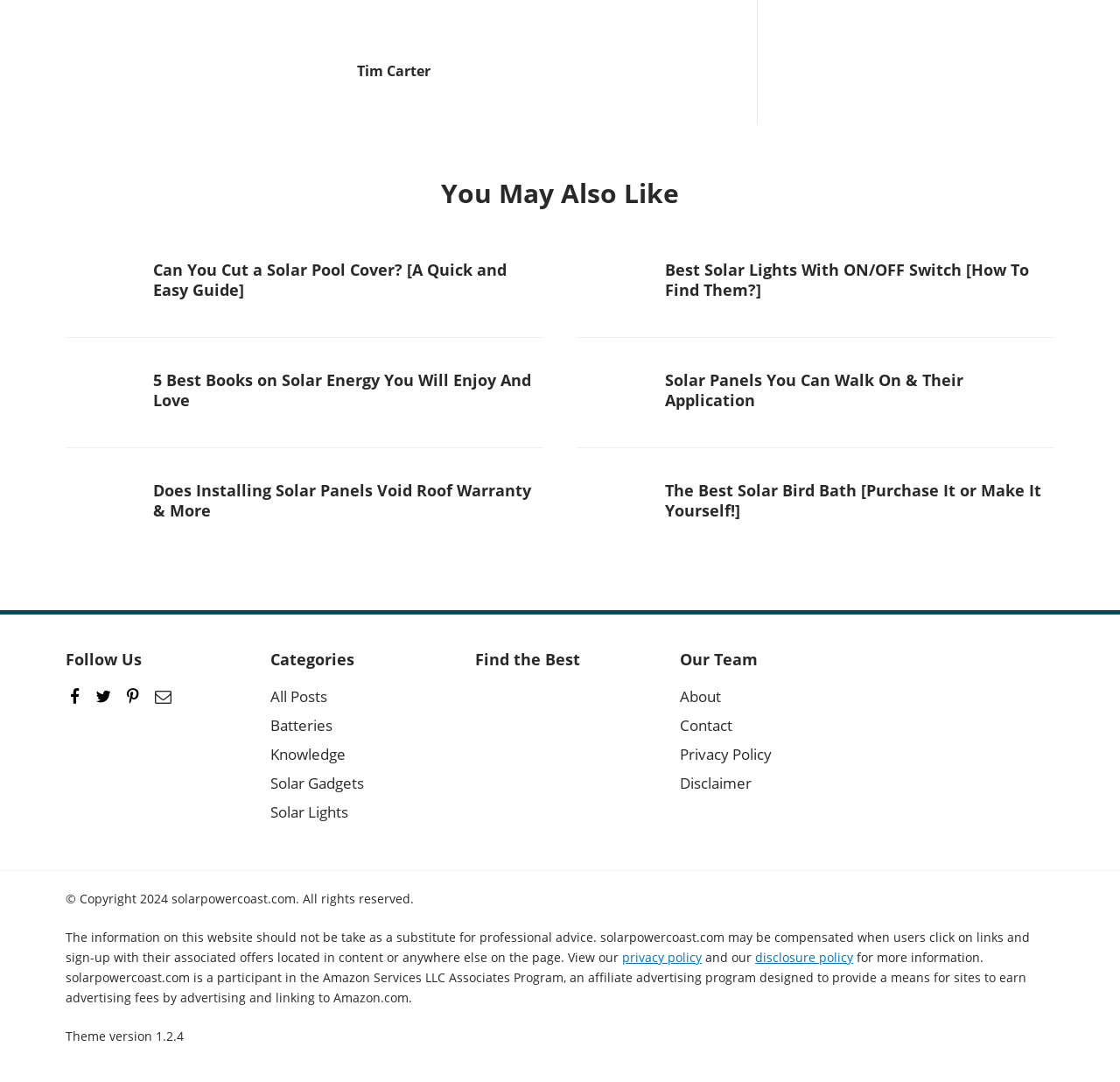Determine the bounding box coordinates of the region to click in order to accomplish the following instruction: "Click on 'Can you cut a solar pool cover?' link". Provide the coordinates as four float numbers between 0 and 1, specifically [left, top, right, bottom].

[0.059, 0.226, 0.484, 0.295]